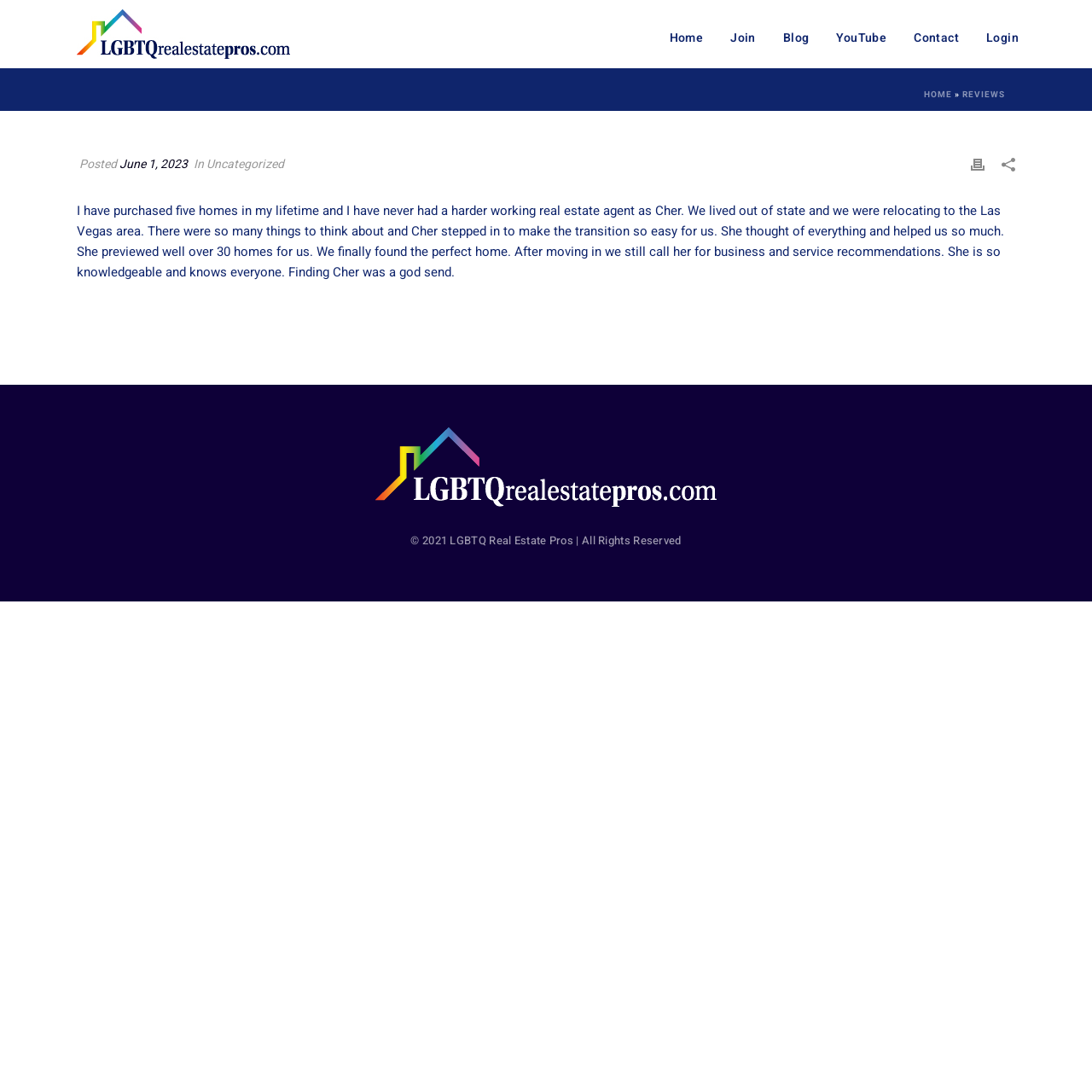Create a detailed narrative describing the layout and content of the webpage.

This webpage is about LGBTQ Real Estate Pros, a real estate agency. At the top, there are seven navigation links: "Home", "Join", "Blog", "YouTube", "Contact", "Login", and another "HOME" link. These links are positioned horizontally across the top of the page.

Below the navigation links, there is an article section that takes up most of the page's width. The article has a timestamp indicating it was posted on June 1, 2023, and is categorized under "Uncategorized". The article's content is a testimonial about a real estate agent named Cher, praising her hard work and helpfulness in finding a home.

To the right of the article's timestamp, there is a small image. Below the article, there is another image, and a link with an image inside it.

At the bottom of the page, there is a footer section that spans the full width of the page. It contains the LGBTQ Real Estate Pros logo on the left, and a copyright notice on the right, stating "© 2021 LGBTQ Real Estate Pros | All Rights Reserved".